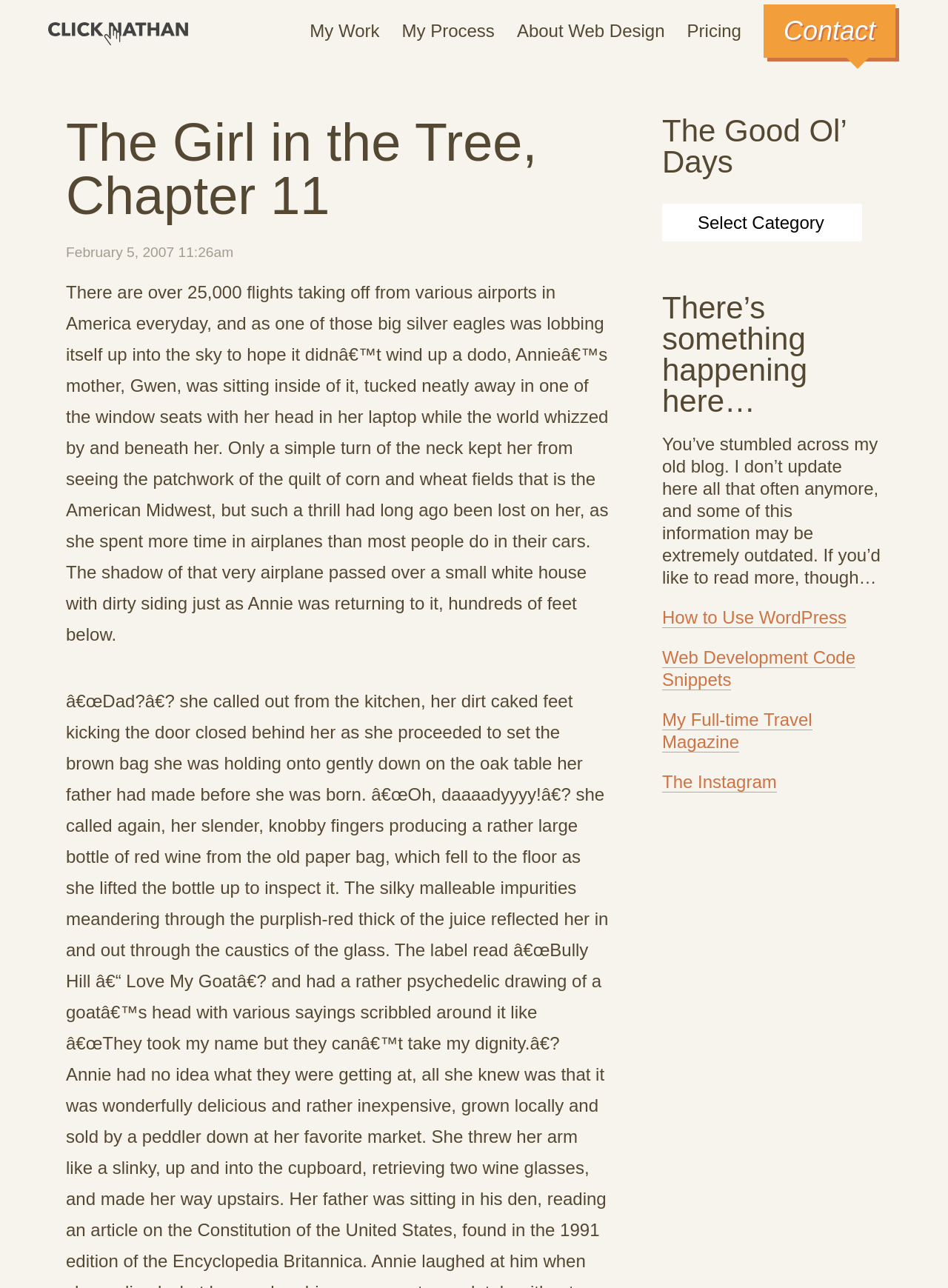Answer the following inquiry with a single word or phrase:
What is the author's mother's name?

Gwen